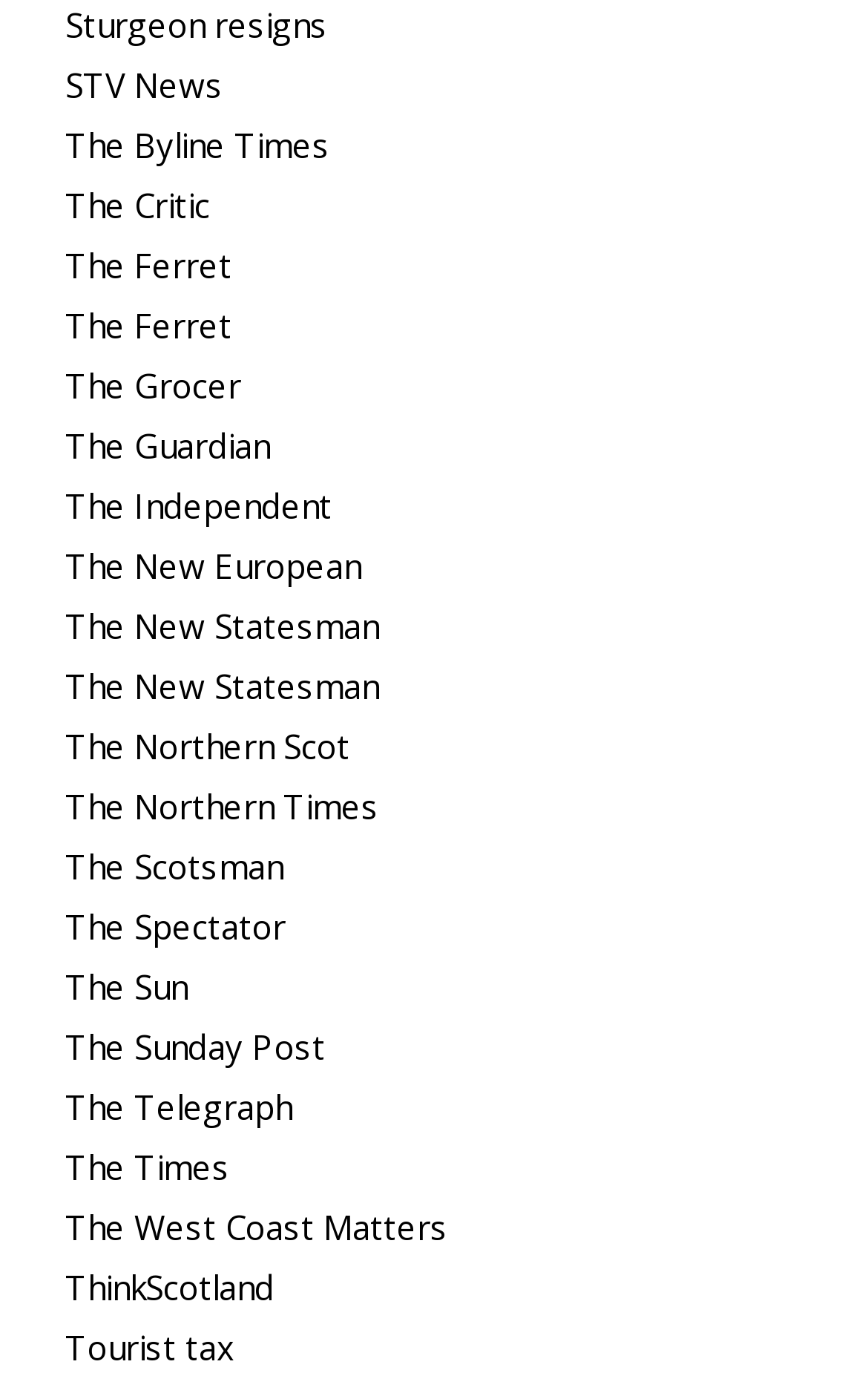Could you find the bounding box coordinates of the clickable area to complete this instruction: "go to The Telegraph"?

[0.075, 0.789, 0.337, 0.822]